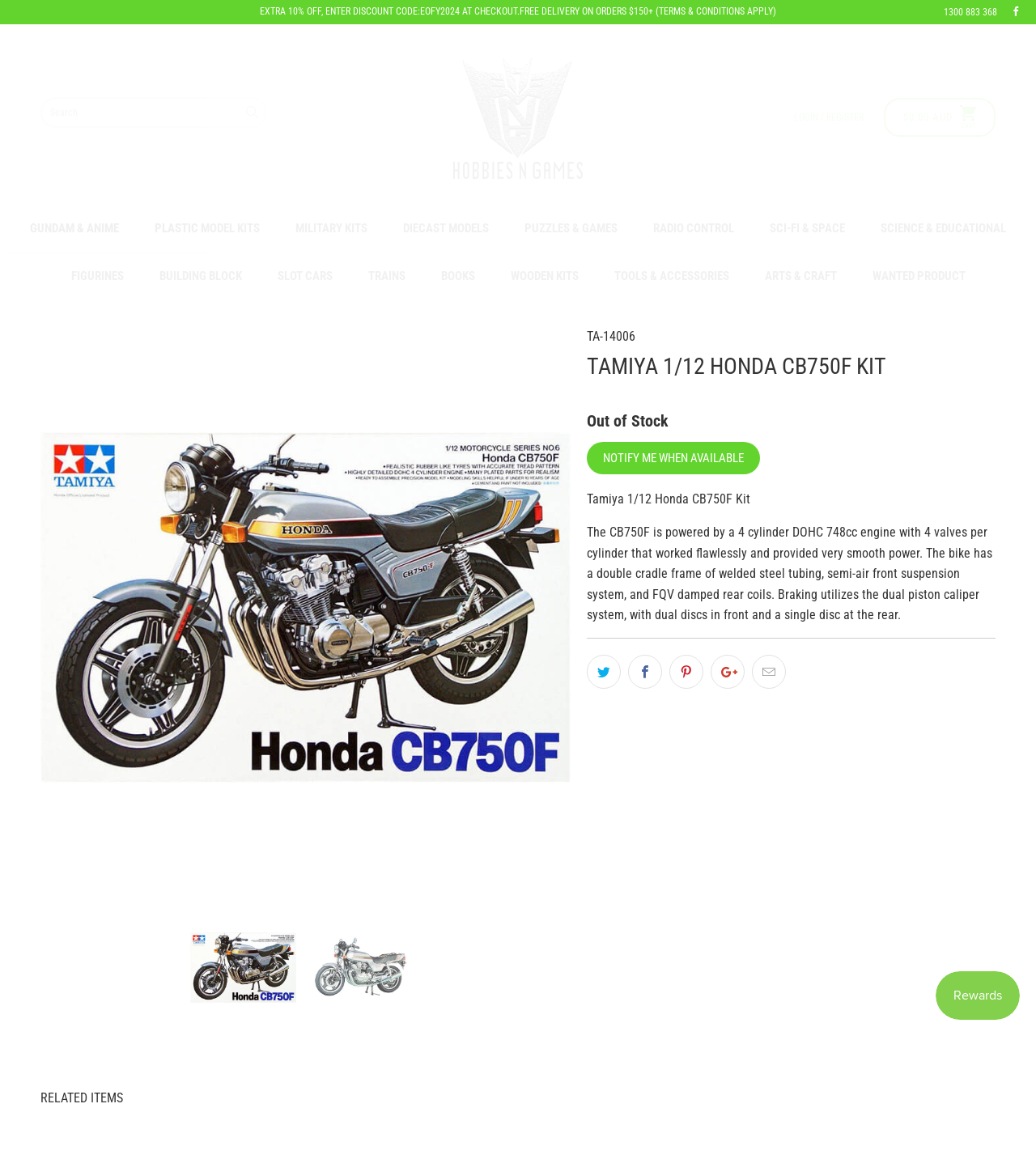Identify the bounding box of the HTML element described as: "aria-label="next"".

[0.473, 0.281, 0.552, 0.767]